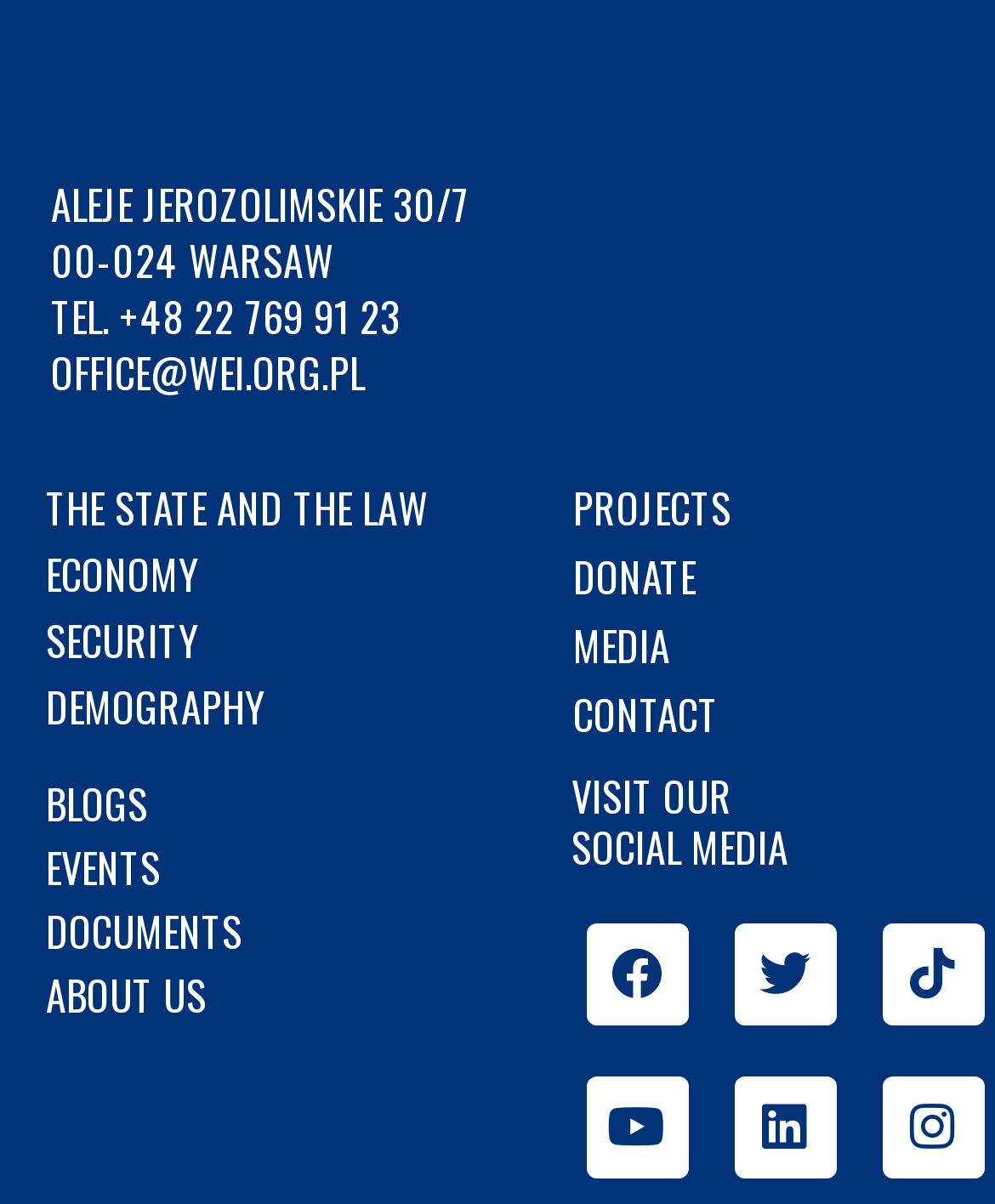How many links are there in total?
Kindly give a detailed and elaborate answer to the question.

I counted the links on the webpage and found a total of 14 links, including the main categories, social media platforms, and other links such as 'BLOGS', 'EVENTS', and 'DOCUMENTS'.